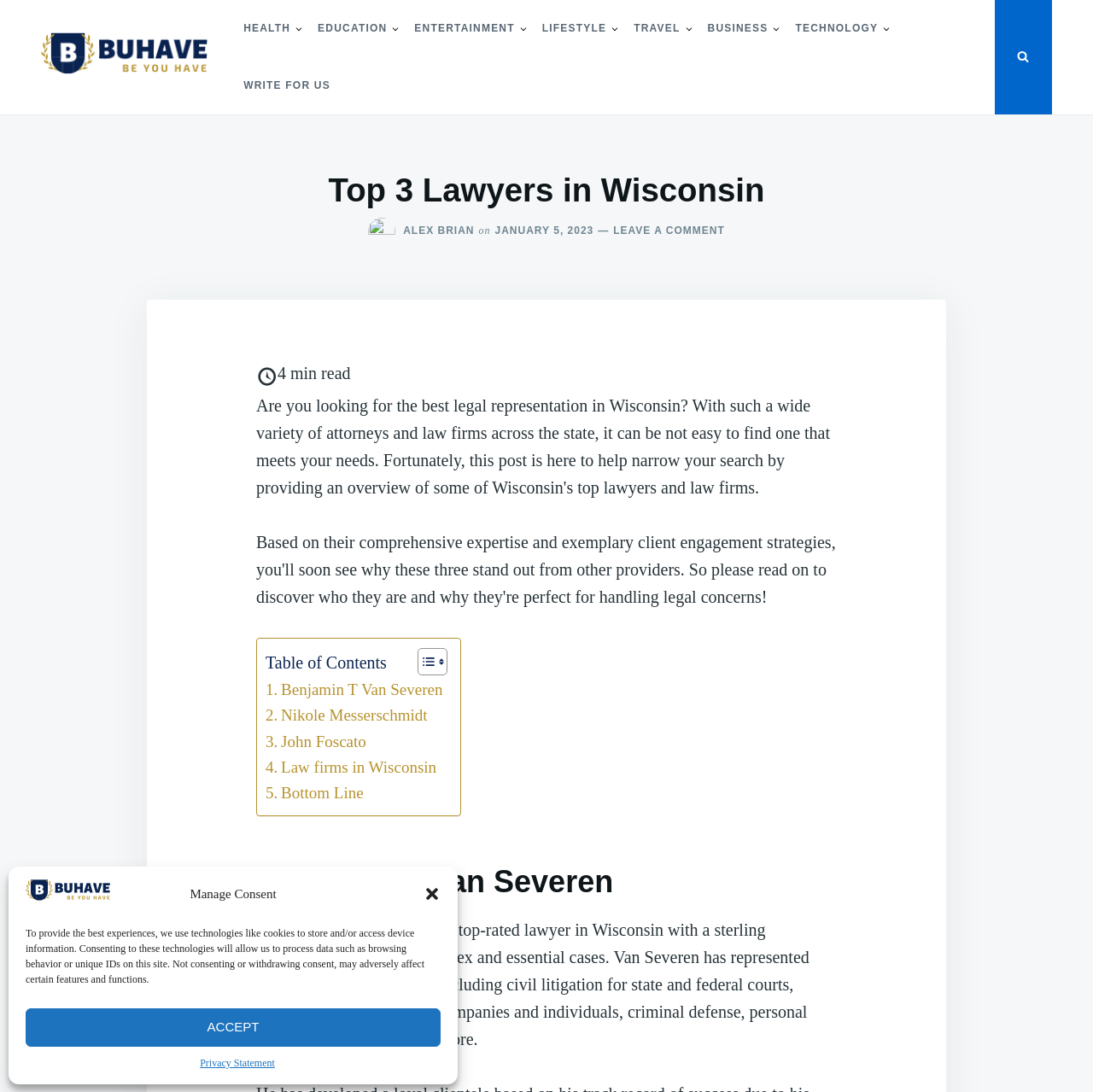What is the name of the website?
Please give a detailed and elaborate answer to the question.

I found the answer by looking at the top of the webpage where it says 'Buhave.com is an informational blog for everyone...'.